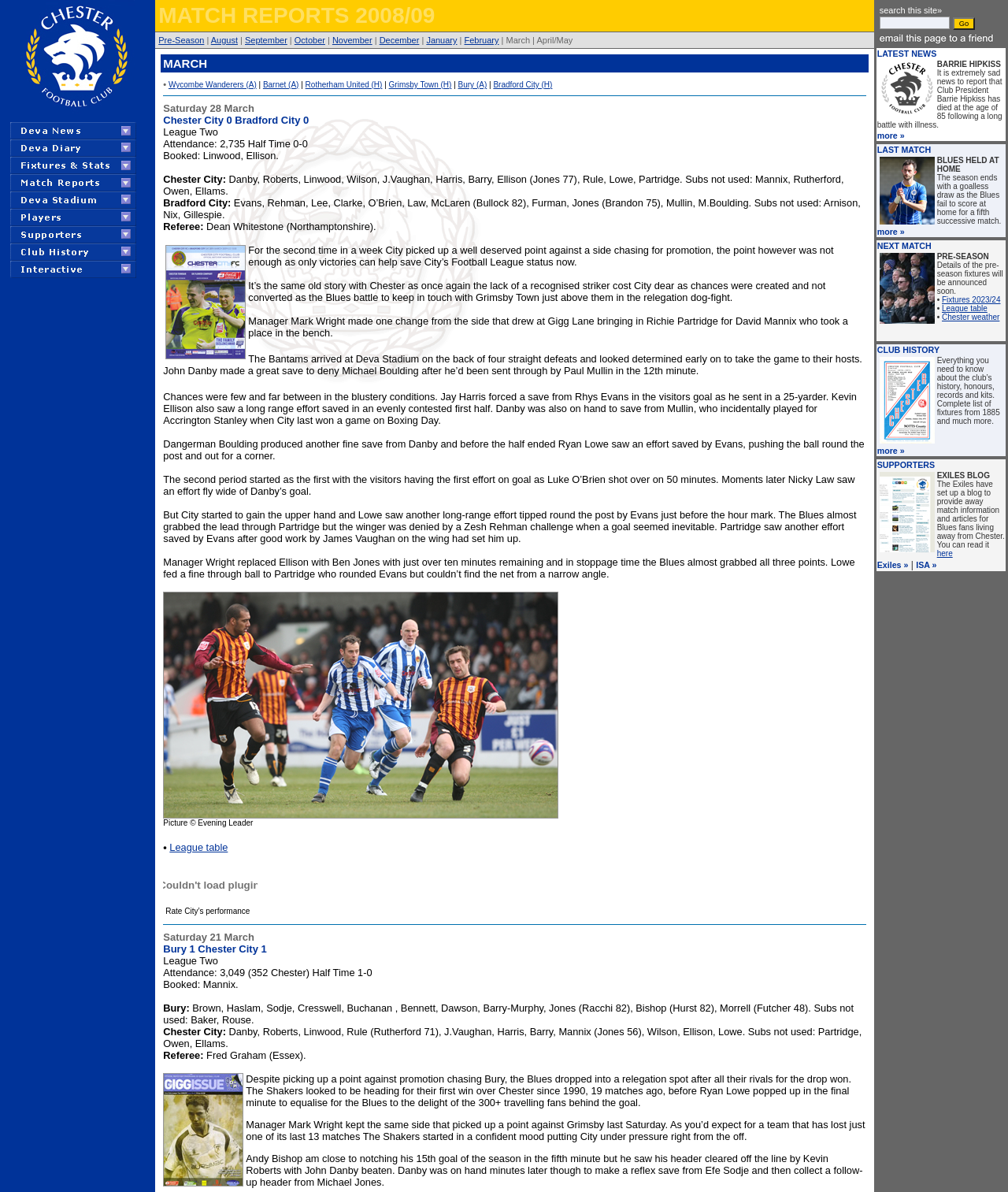Determine the bounding box coordinates of the clickable region to carry out the instruction: "Click on the 'March' link".

[0.156, 0.028, 0.865, 0.039]